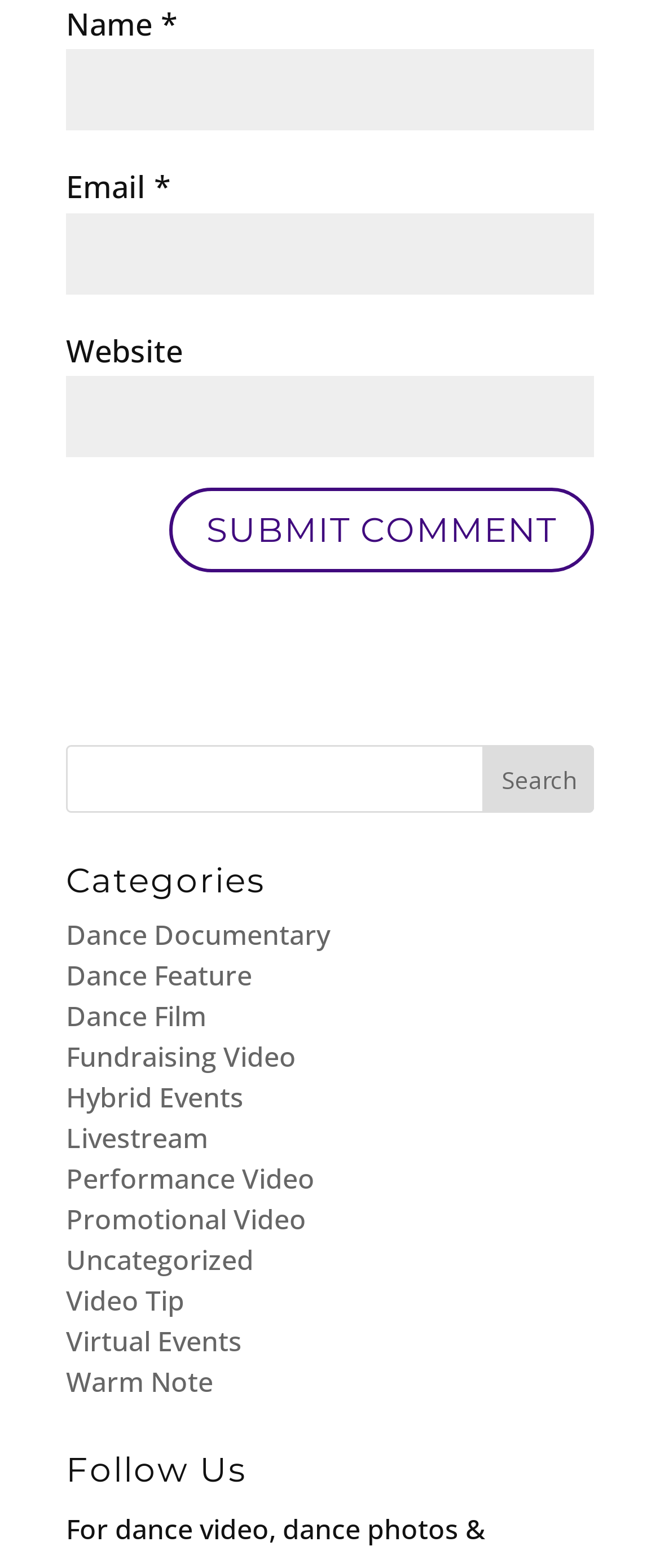Identify the bounding box of the UI element that matches this description: "name="submit" value="Submit Comment"".

[0.256, 0.311, 0.9, 0.365]